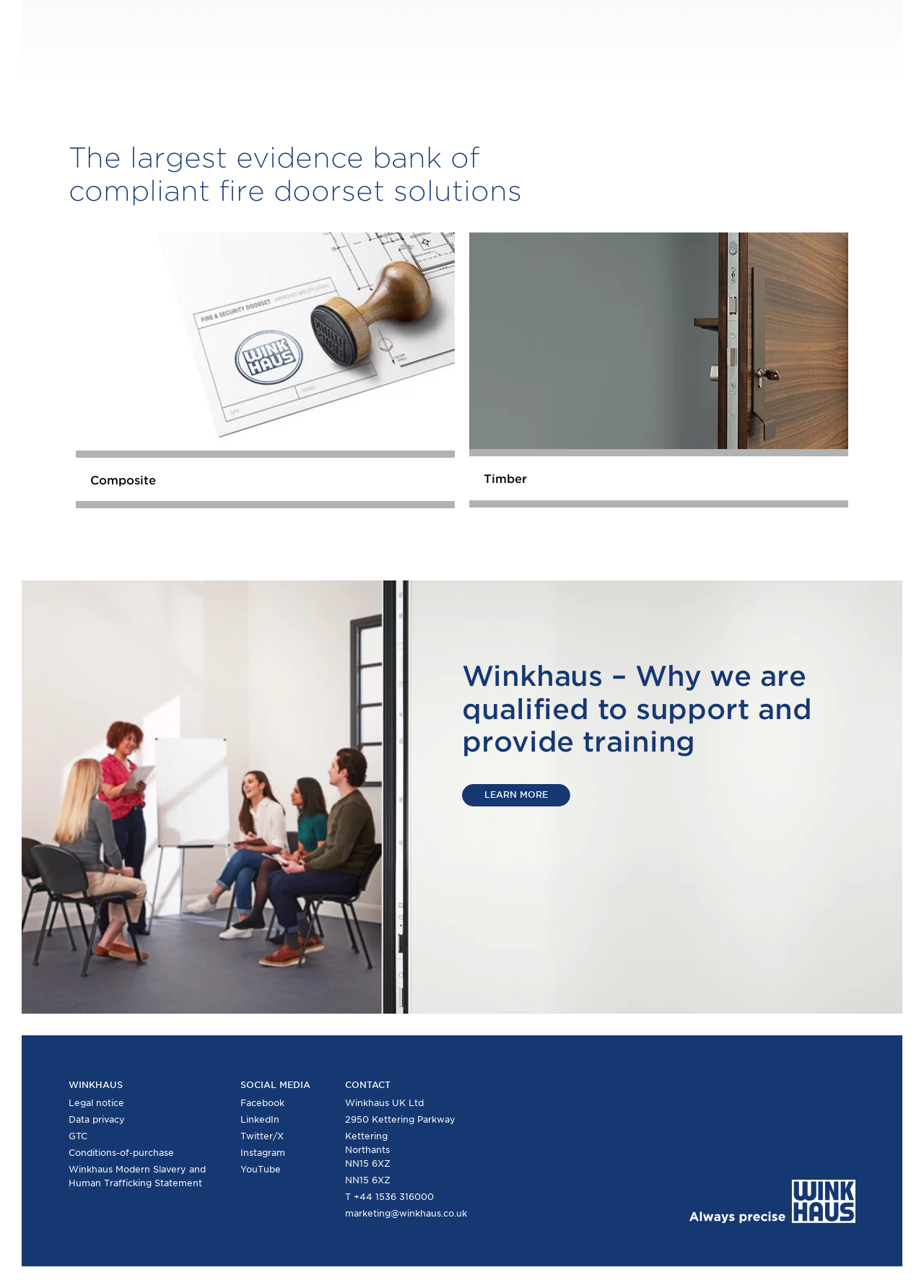What is the purpose of Winkhaus?
Please provide an in-depth and detailed response to the question.

The webpage mentions that Winkhaus is qualified to support and provide training, as indicated by the heading element 'Winkhaus – Why we are qualified to support and provide training'.